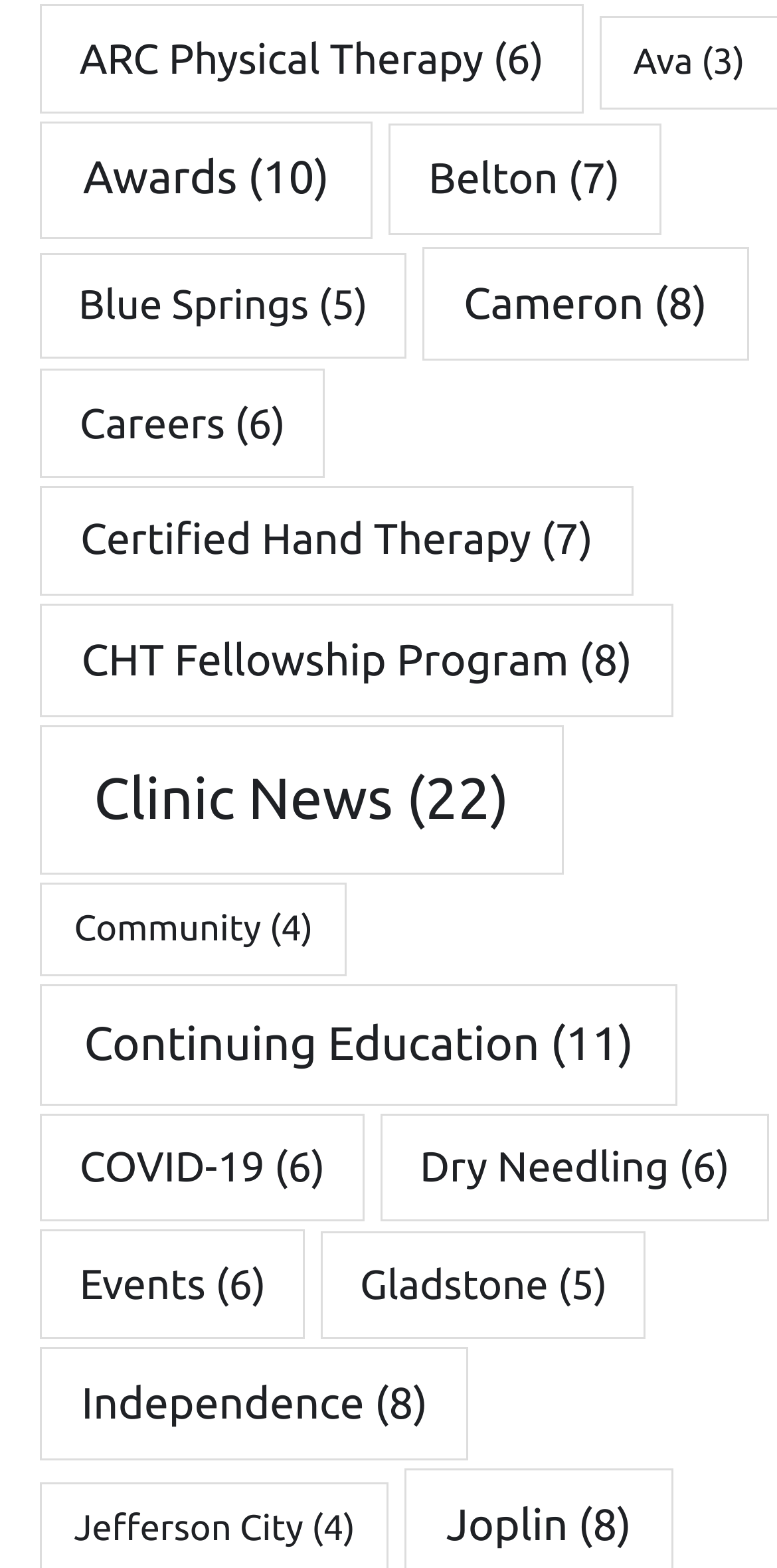Identify the bounding box for the described UI element. Provide the coordinates in (top-left x, top-left y, bottom-right x, bottom-right y) format with values ranging from 0 to 1: CHT Fellowship Program (8)

[0.051, 0.385, 0.867, 0.458]